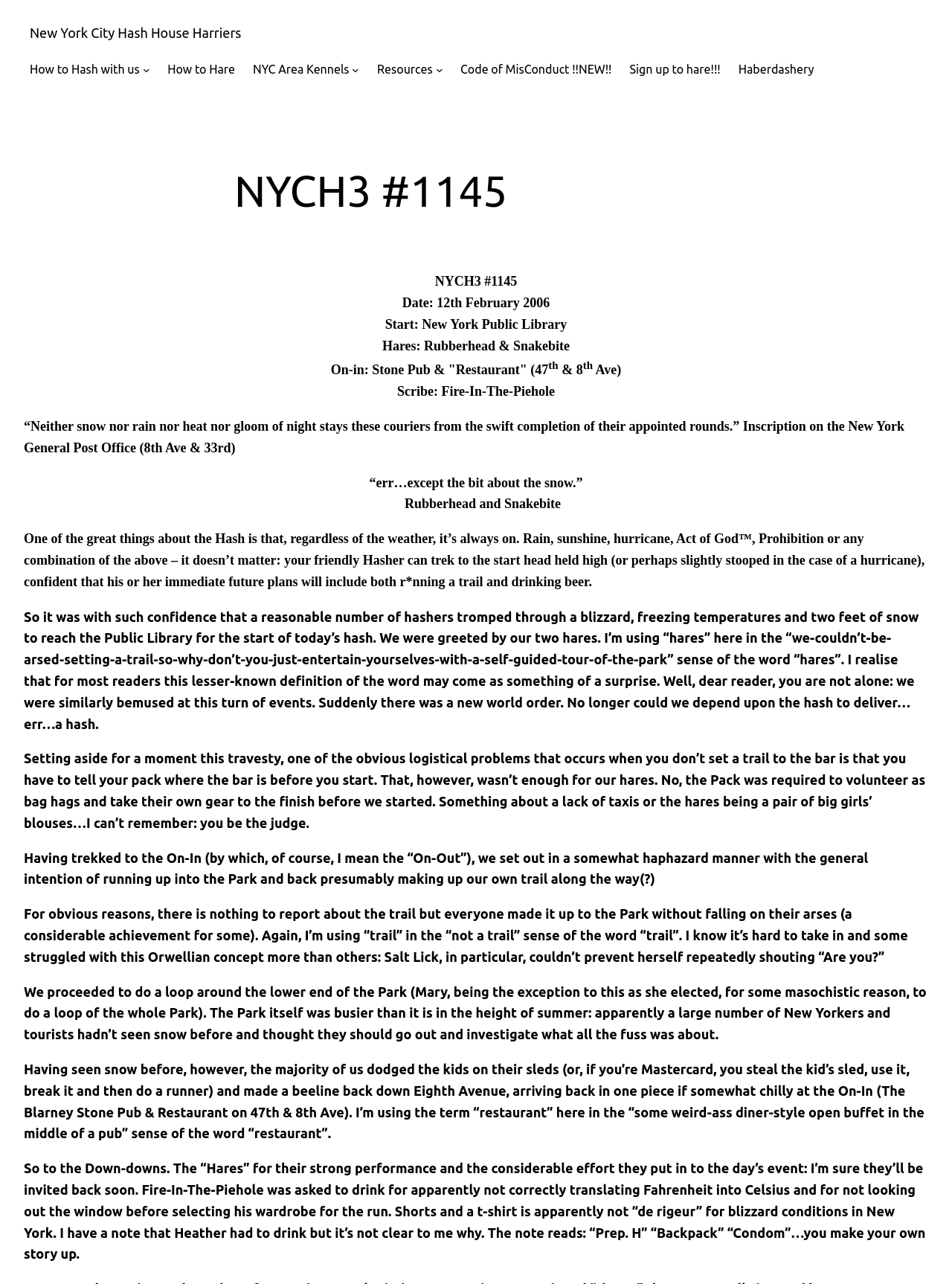What is the date of the hash event?
Carefully analyze the image and provide a detailed answer to the question.

I found the date of the hash event by looking at the static text element that says 'Date: 12th February 2006'.